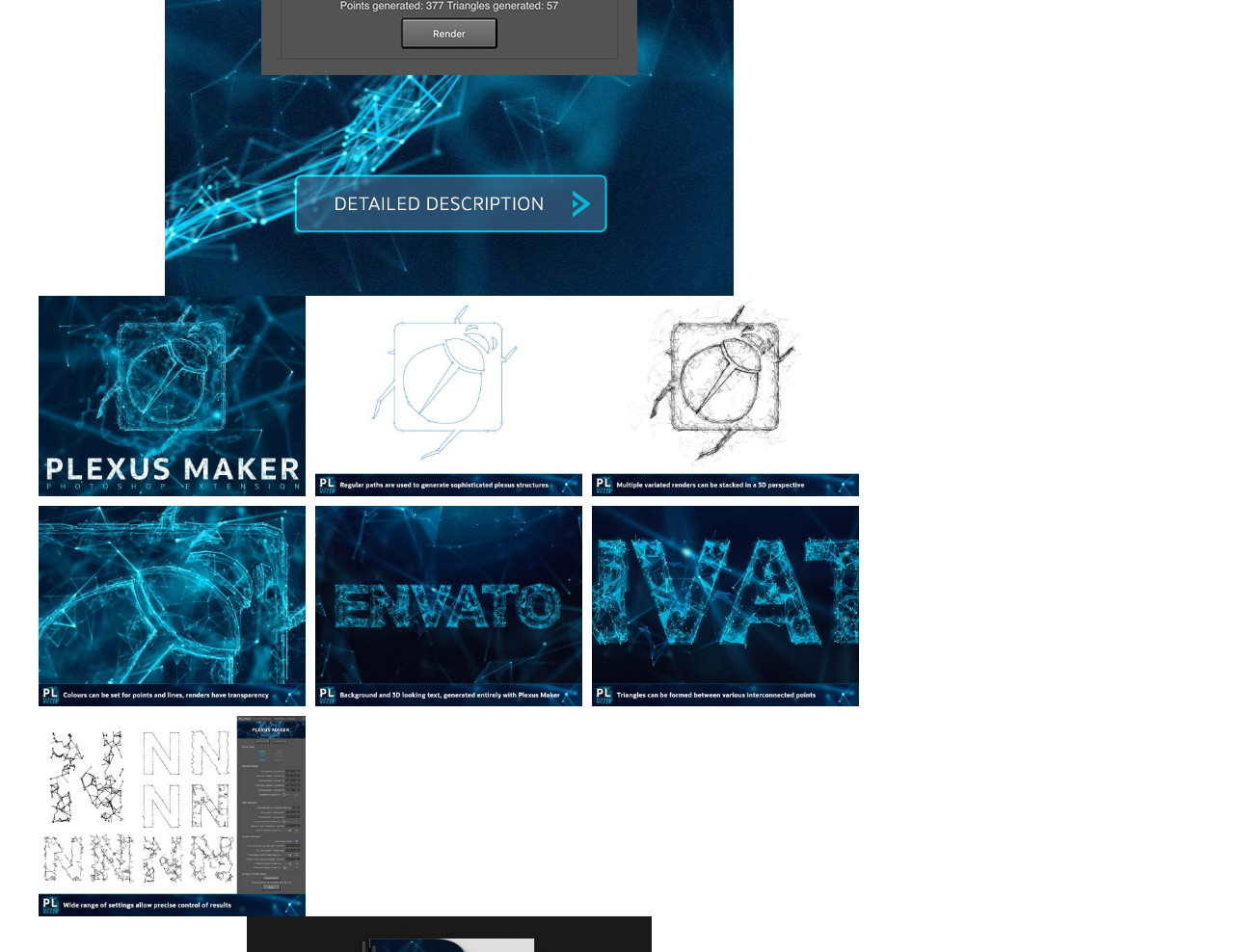Given the element description alt="plexus-maker-photoshop-preview-3" aria-label="plexus-maker-photoshop-preview-3" title="plexus-maker-photoshop-preview-3", specify the bounding box coordinates of the corresponding UI element in the format (top-left x, top-left y, bottom-right x, bottom-right y). All values must be between 0 and 1.

[0.48, 0.311, 0.696, 0.333]